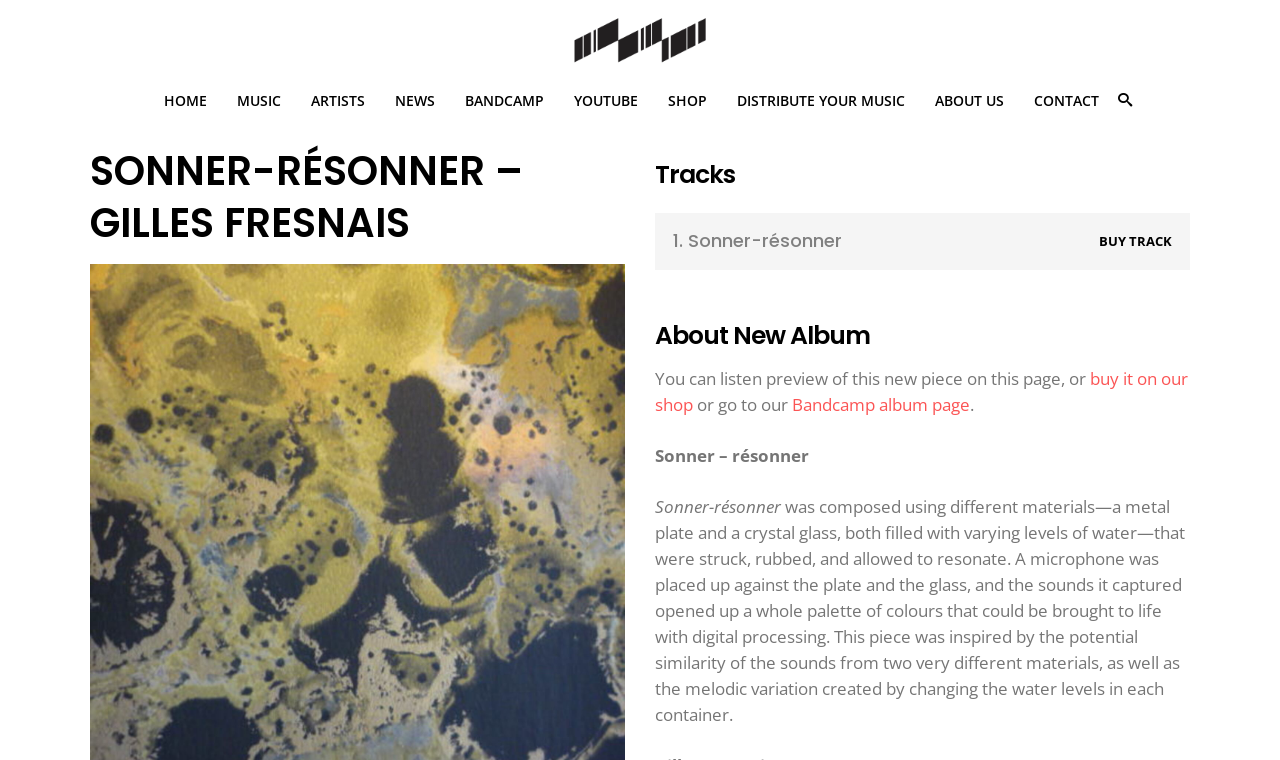Please find the bounding box coordinates of the clickable region needed to complete the following instruction: "Buy the track Sonner-résonner". The bounding box coordinates must consist of four float numbers between 0 and 1, i.e., [left, top, right, bottom].

[0.859, 0.305, 0.916, 0.328]